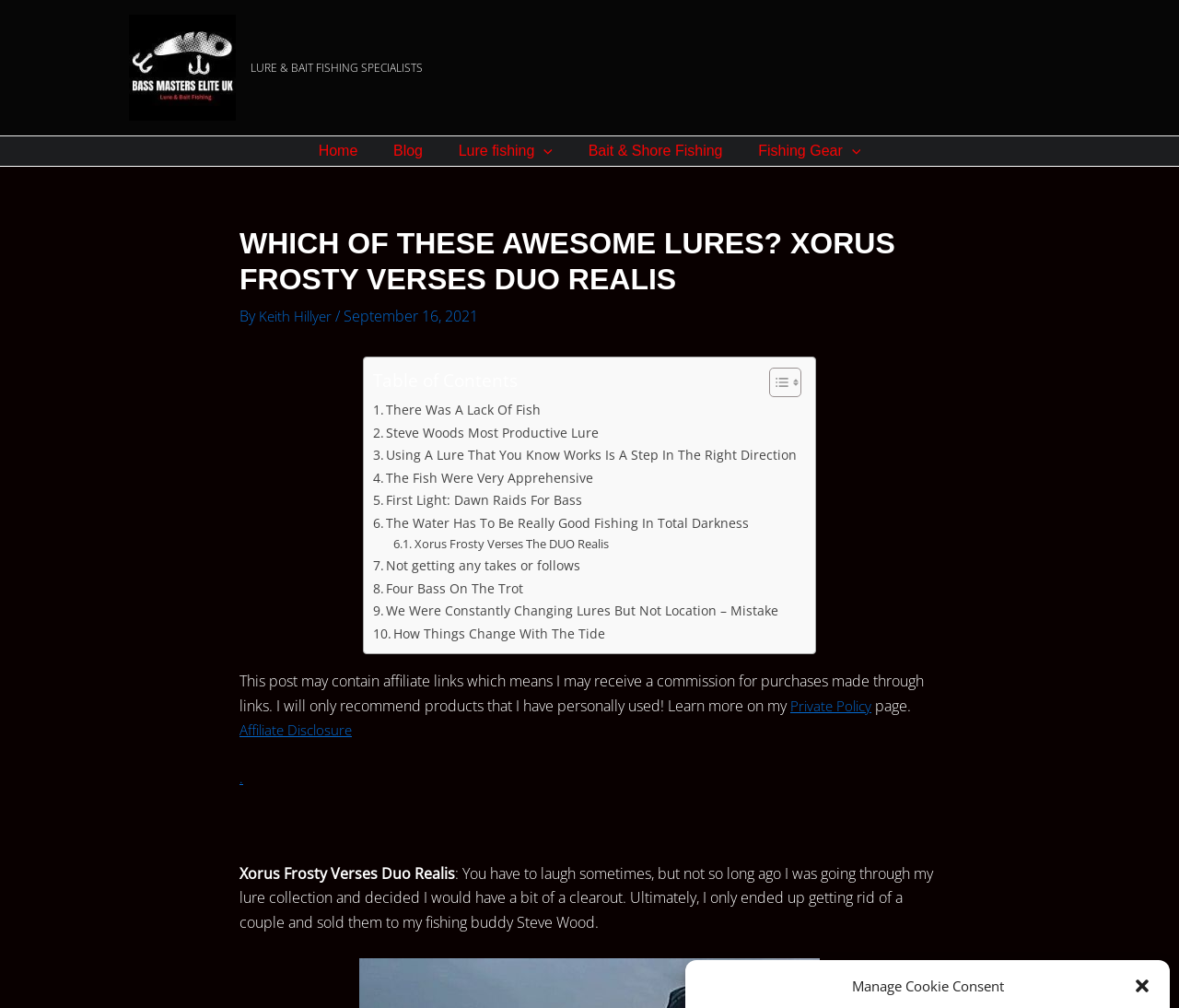Find the bounding box coordinates for the area you need to click to carry out the instruction: "Click the 'Xorus Frosty Verses The DUO Realis' link". The coordinates should be four float numbers between 0 and 1, indicated as [left, top, right, bottom].

[0.33, 0.528, 0.536, 0.548]